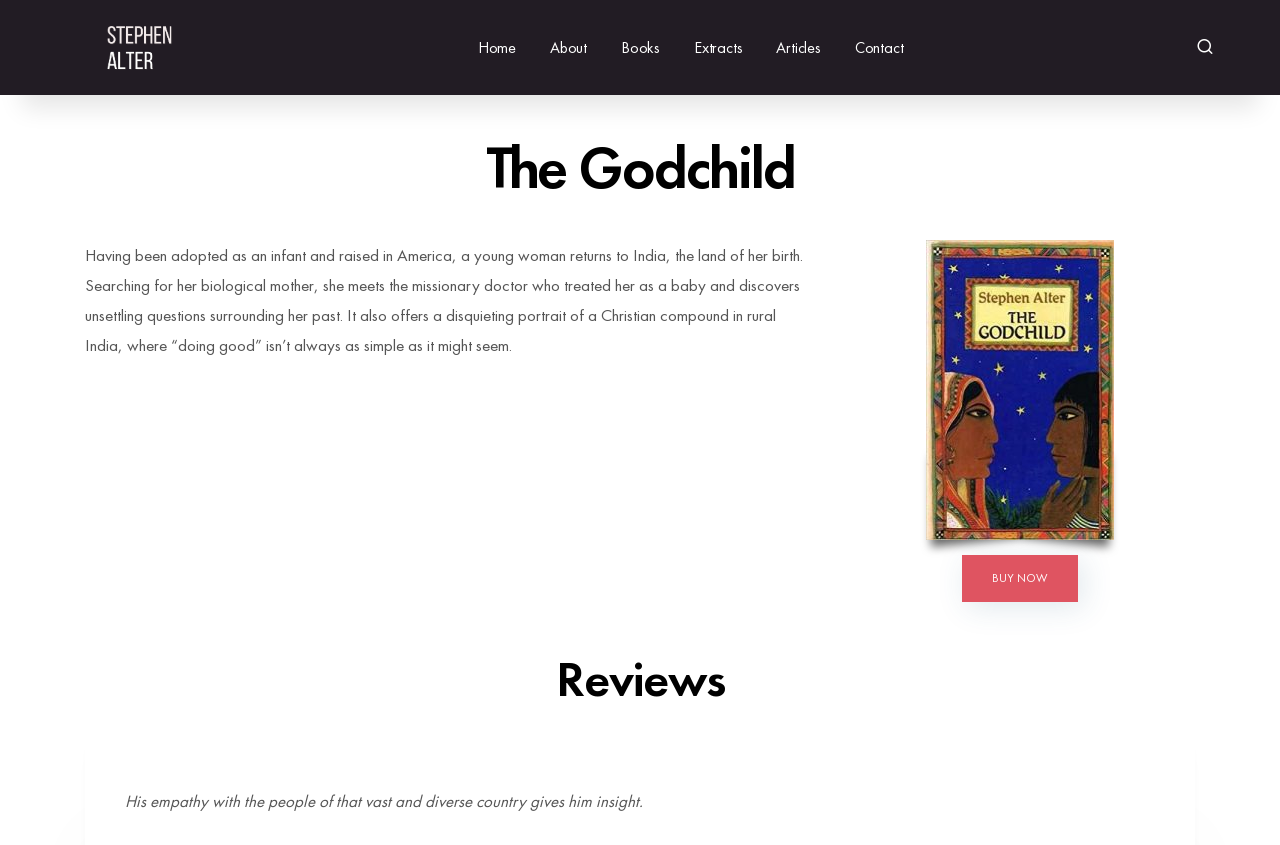Find the bounding box coordinates of the clickable area that will achieve the following instruction: "Read the book description".

[0.066, 0.289, 0.627, 0.421]